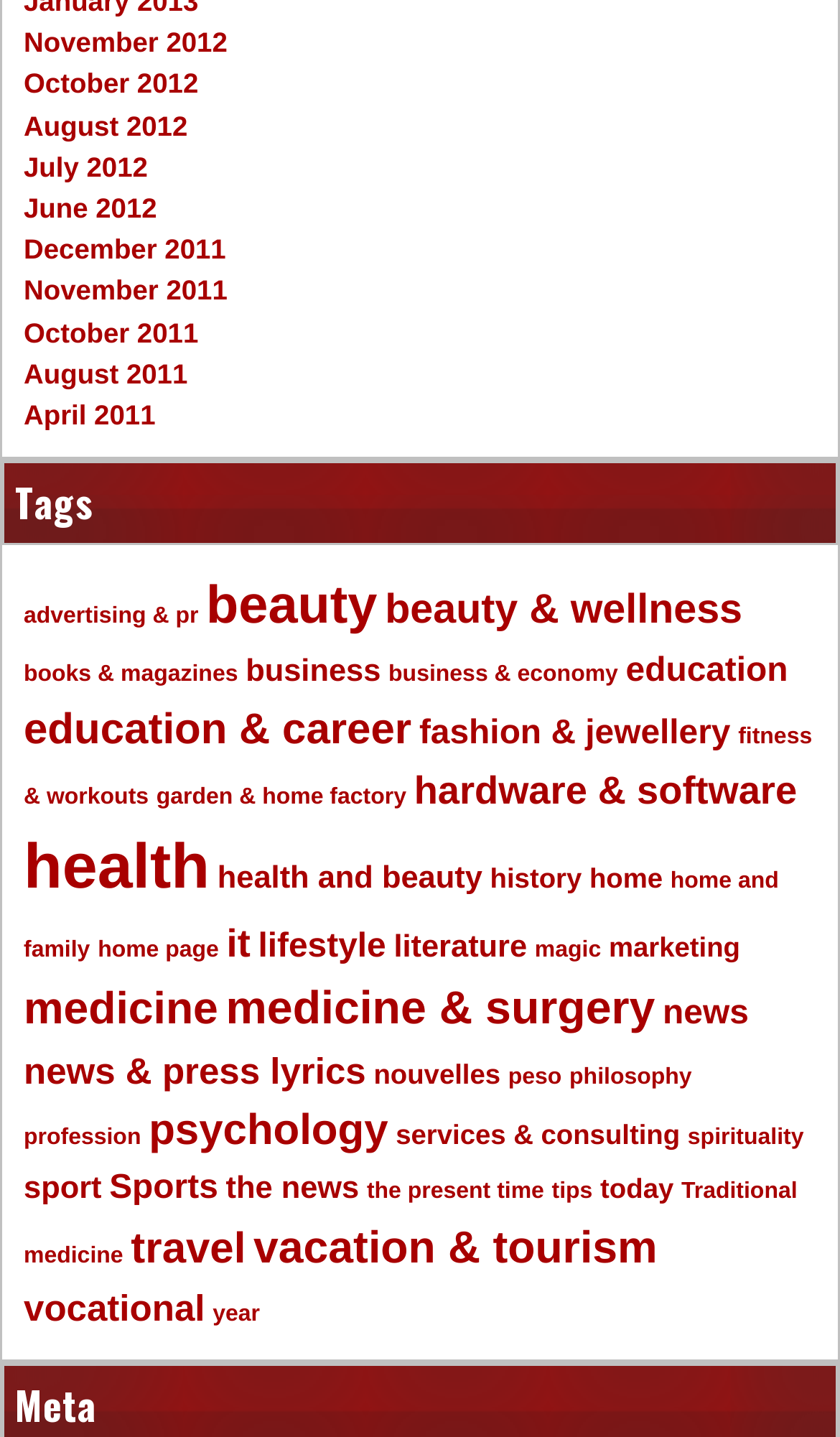Using the details in the image, give a detailed response to the question below:
How many categories are listed on the webpage?

By counting the number of link elements with category names, I estimate that there are over 40 categories listed on the webpage, although the exact number is difficult to determine without manually counting each one.